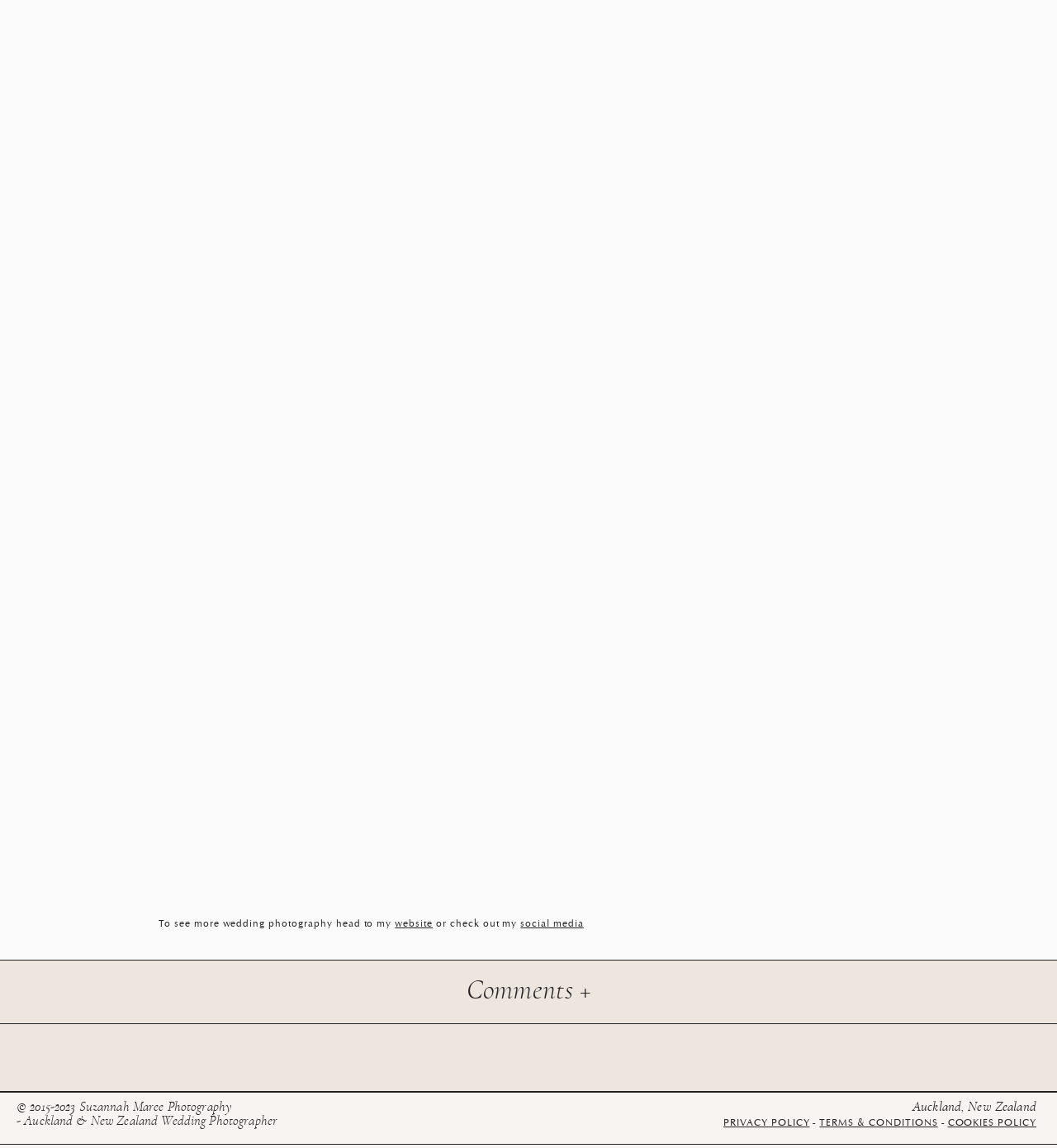Please identify the bounding box coordinates of the region to click in order to complete the given instruction: "check out social media". The coordinates should be four float numbers between 0 and 1, i.e., [left, top, right, bottom].

[0.492, 0.799, 0.552, 0.809]